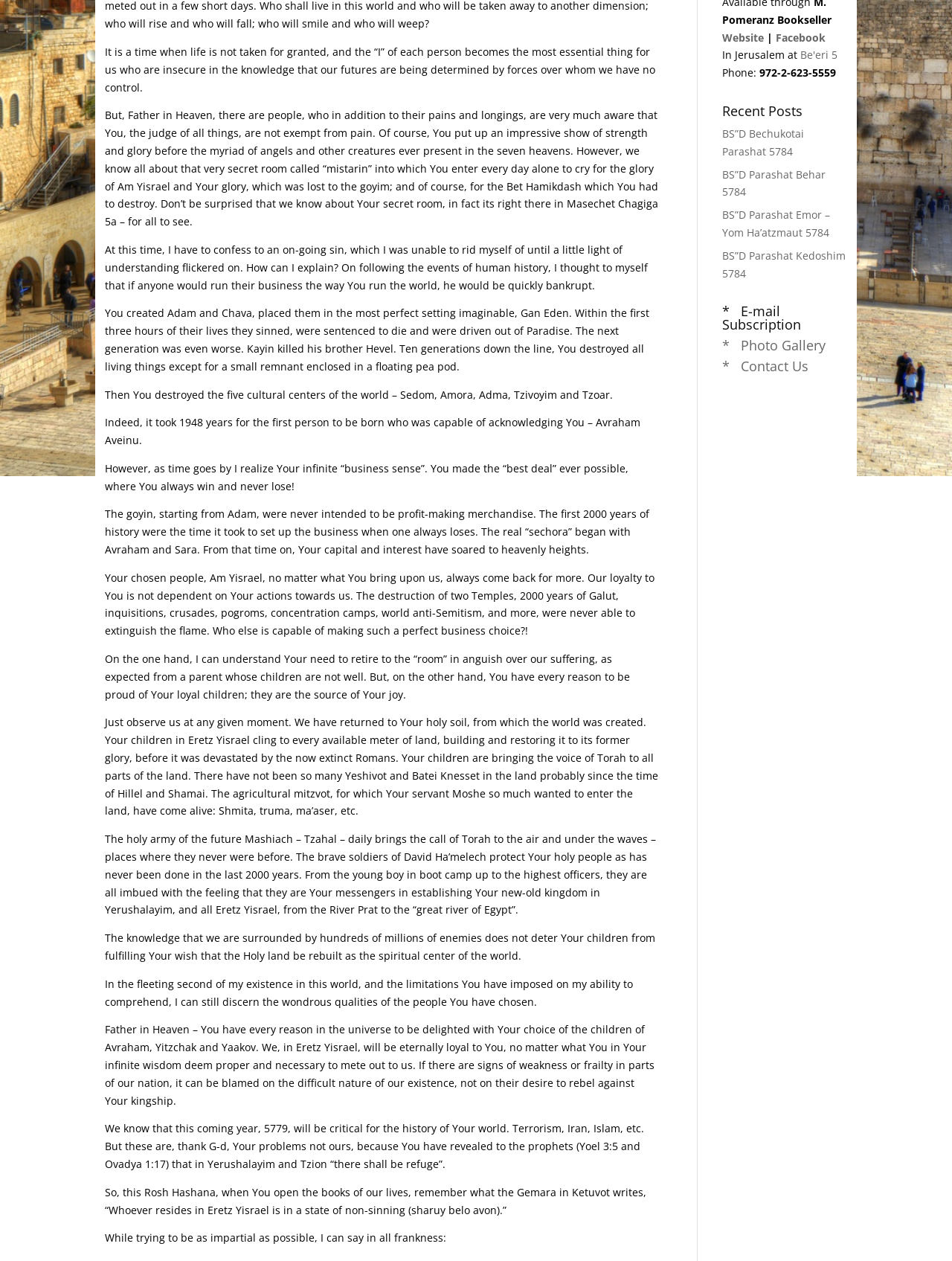Determine the bounding box coordinates of the UI element described below. Use the format (top-left x, top-left y, bottom-right x, bottom-right y) with floating point numbers between 0 and 1: Facebook

[0.815, 0.024, 0.867, 0.035]